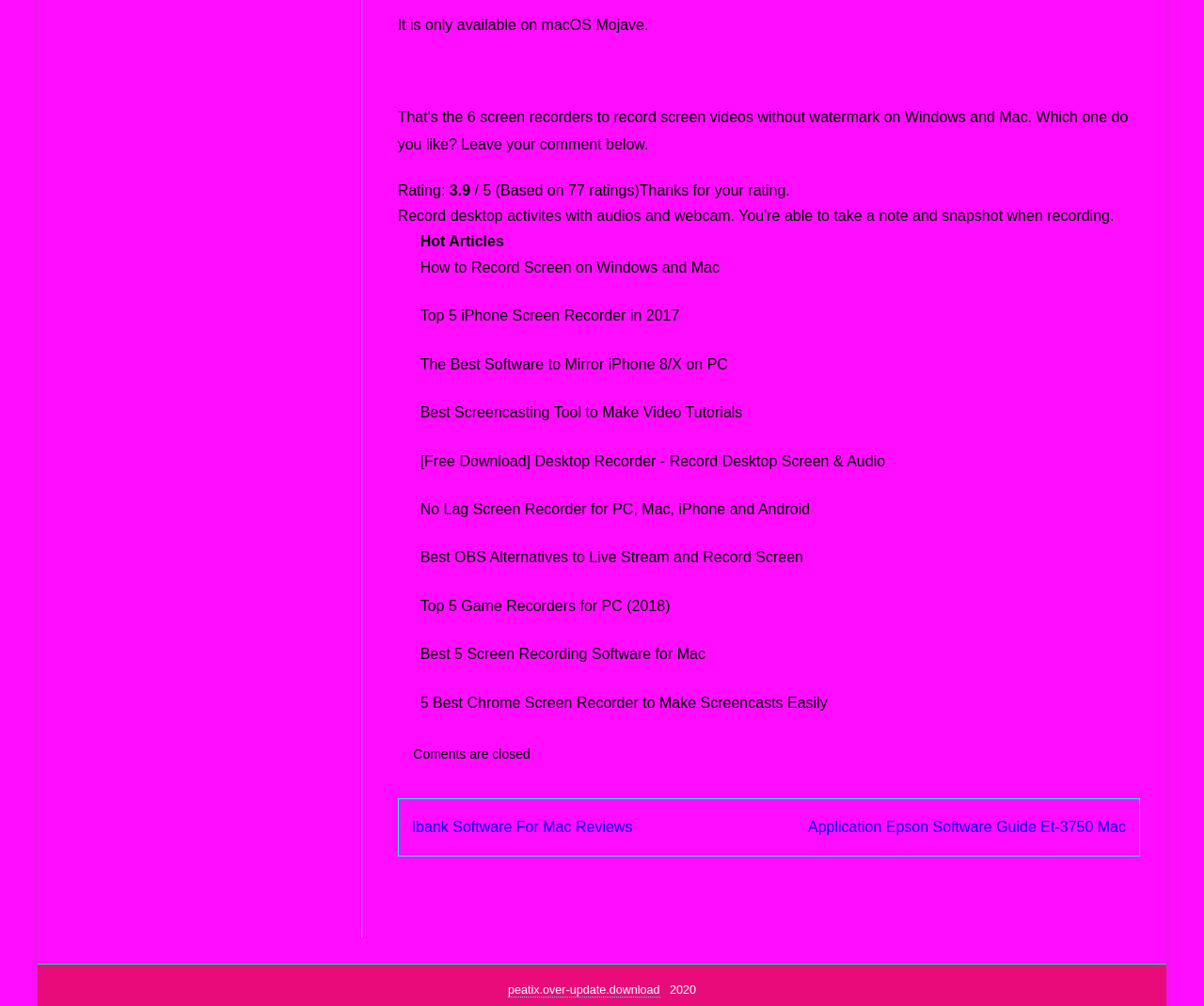Provide the bounding box coordinates in the format (top-left x, top-left y, bottom-right x, bottom-right y). All values are floating point numbers between 0 and 1. Determine the bounding box coordinate of the UI element described as: Coments are closed

[0.34, 0.742, 0.44, 0.757]